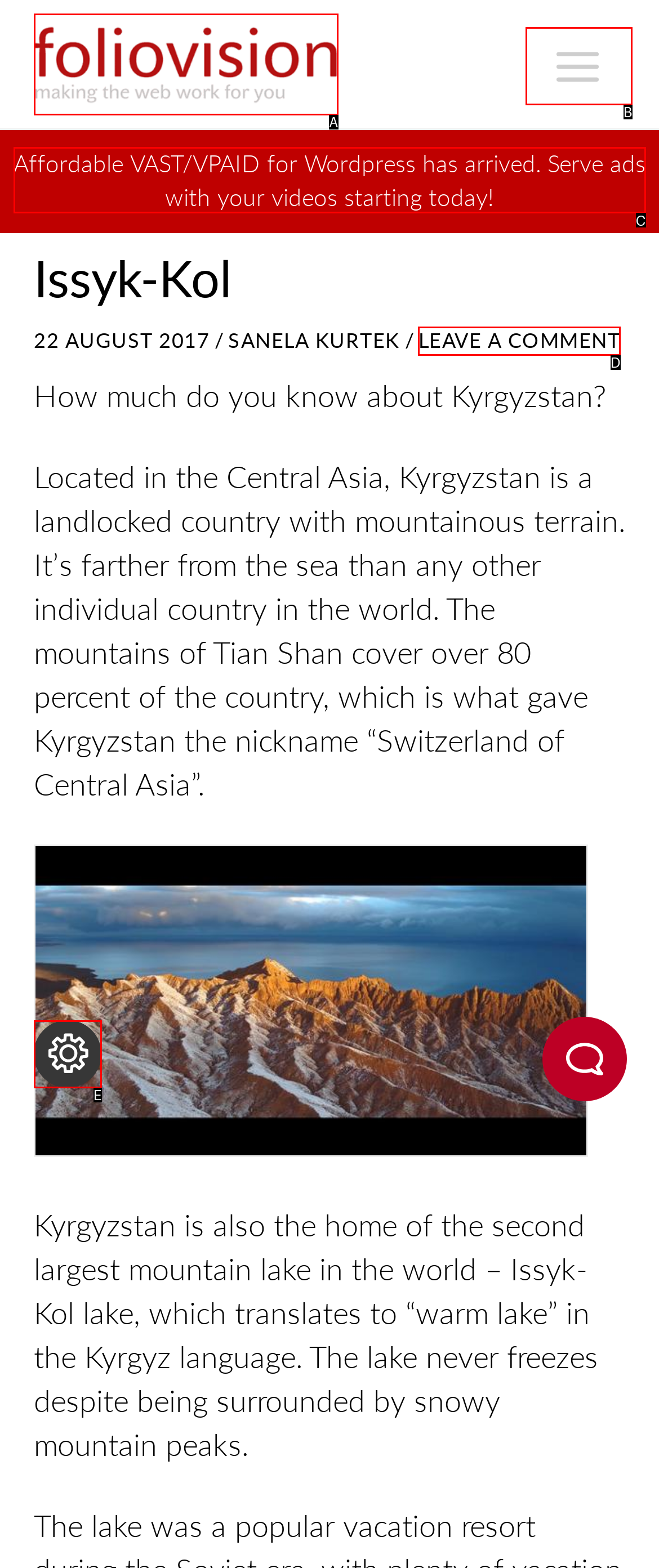Identify the letter of the UI element that corresponds to: Foliovision
Respond with the letter of the option directly.

A